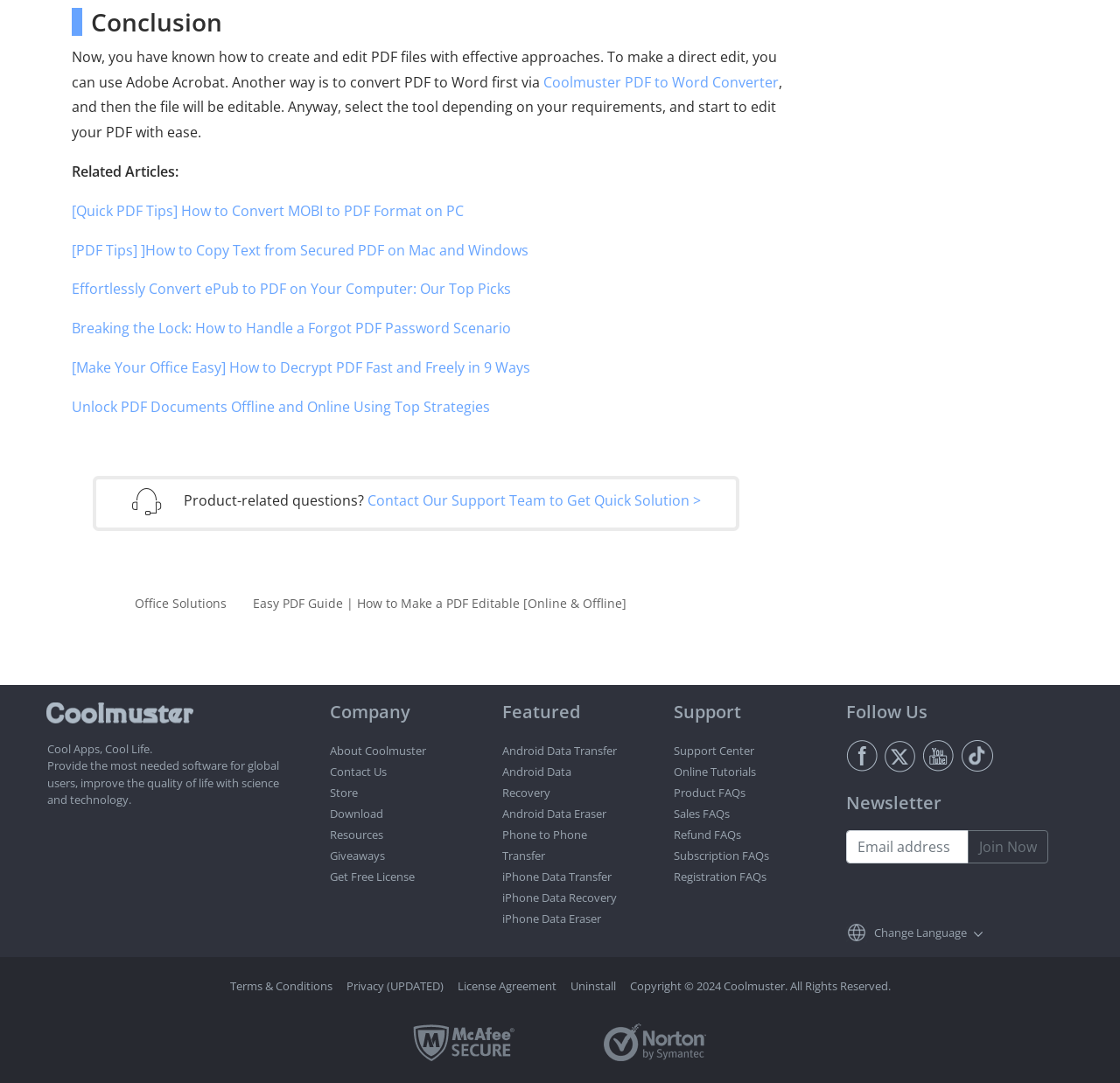Please look at the image and answer the question with a detailed explanation: What is the purpose of the 'Giveaways' section?

The 'Giveaways' section is likely used to promote the company's products by giving away free licenses to users, which can help increase brand awareness and attract more customers.